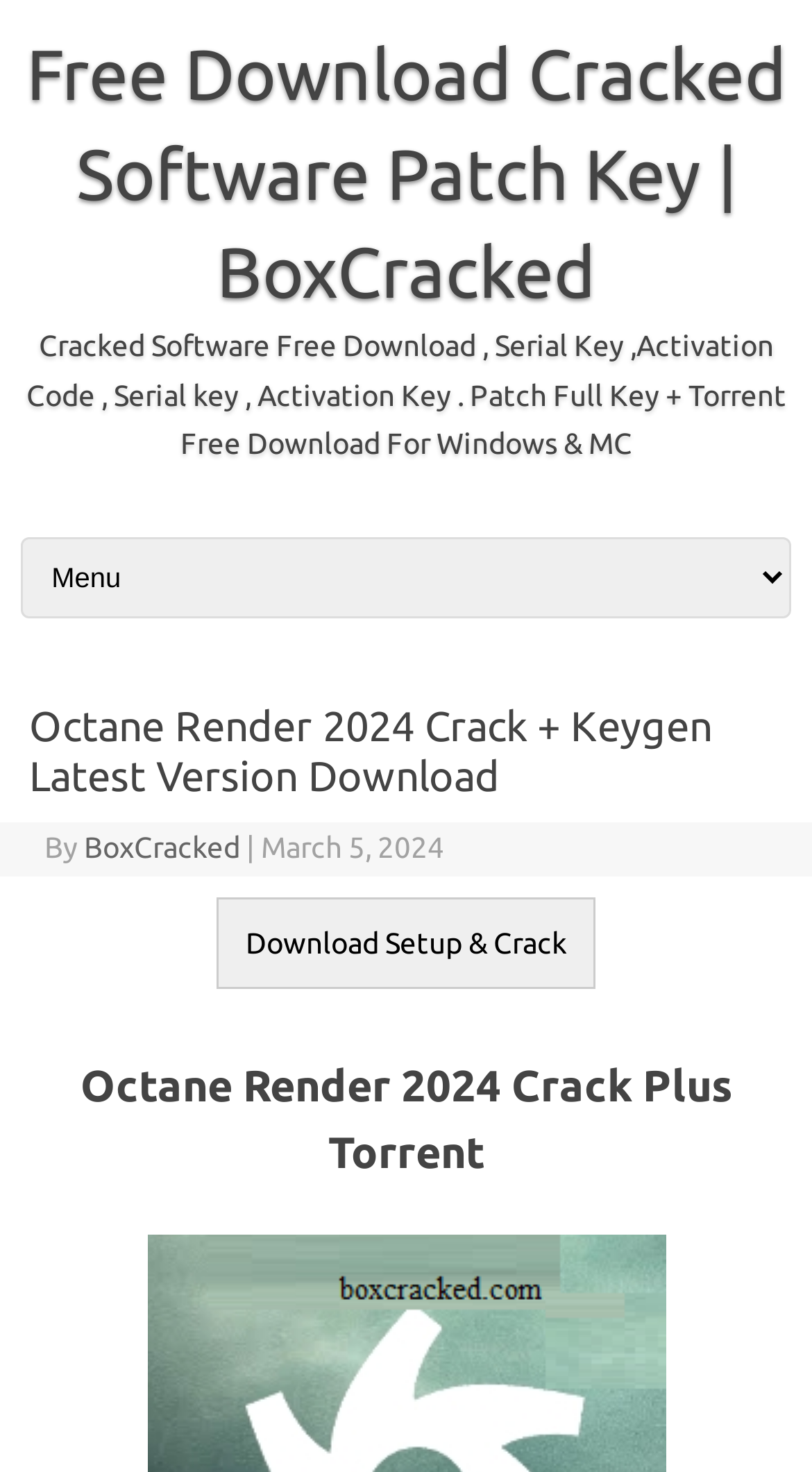What is the purpose of the 'Download Setup & Crack' button?
Refer to the image and provide a one-word or short phrase answer.

To download the cracked software